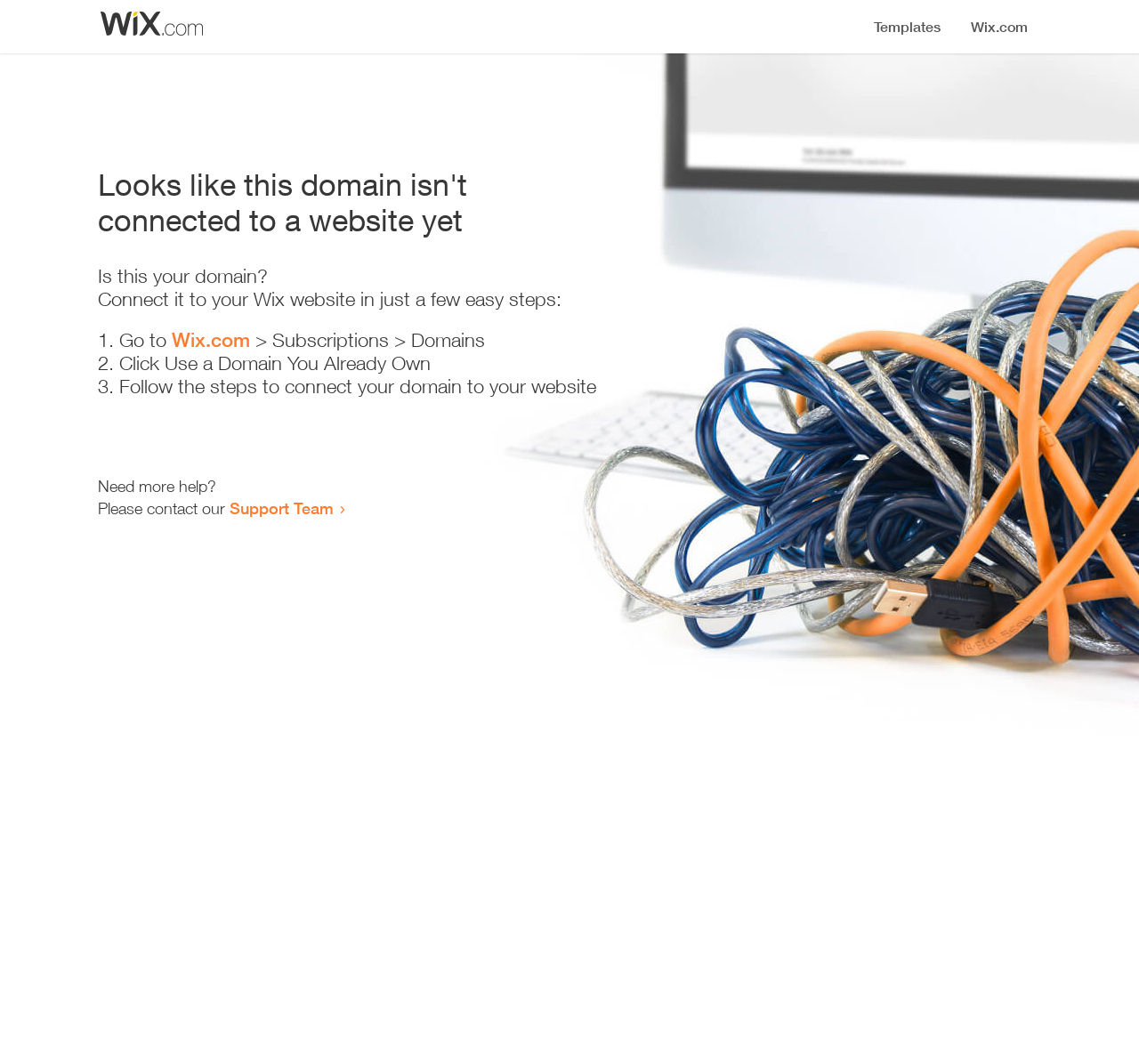Provide your answer in one word or a succinct phrase for the question: 
What is the current status of the domain?

Not connected to a website